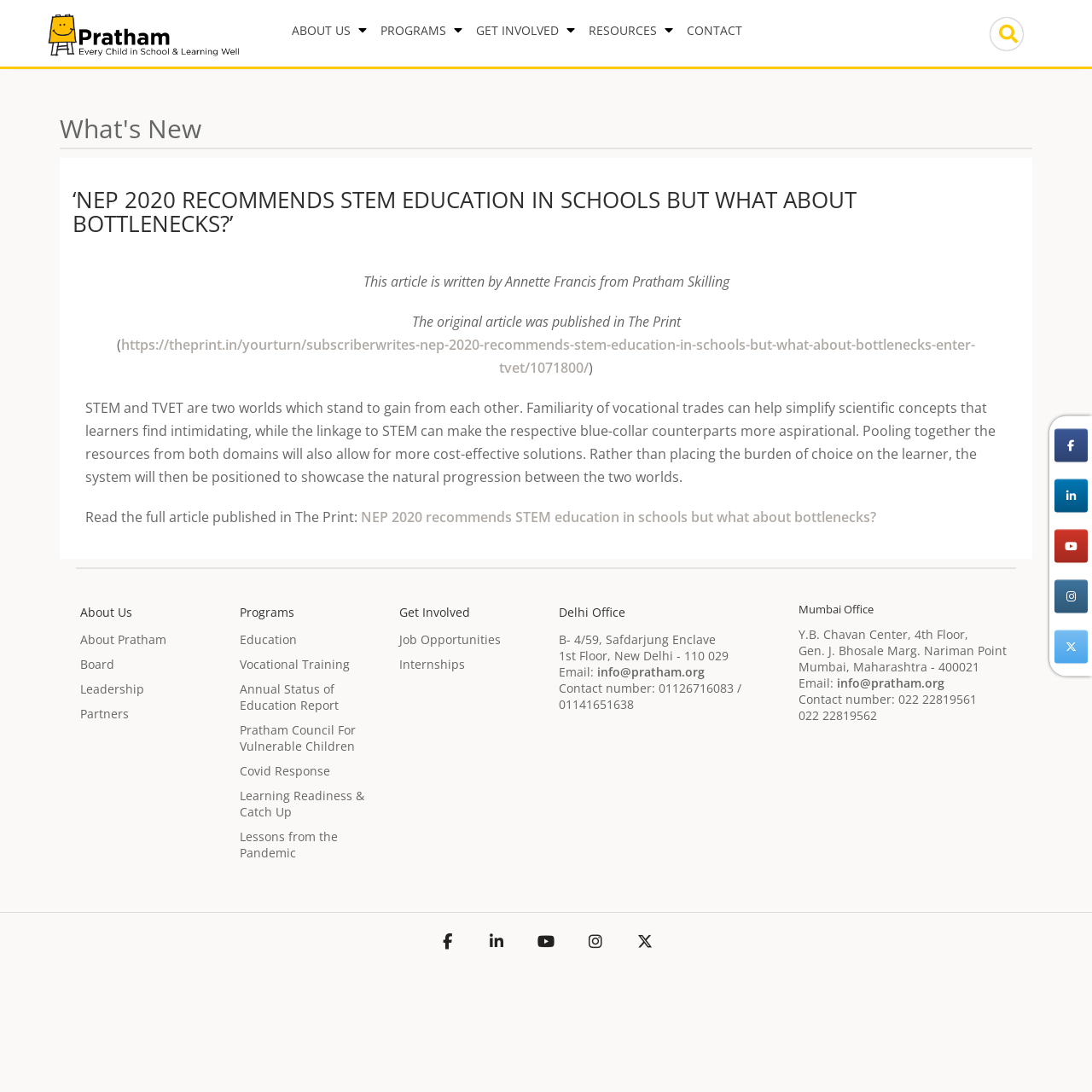Show the bounding box coordinates of the region that should be clicked to follow the instruction: "Get more information about the 'PROGRAMS'."

[0.344, 0.0, 0.428, 0.061]